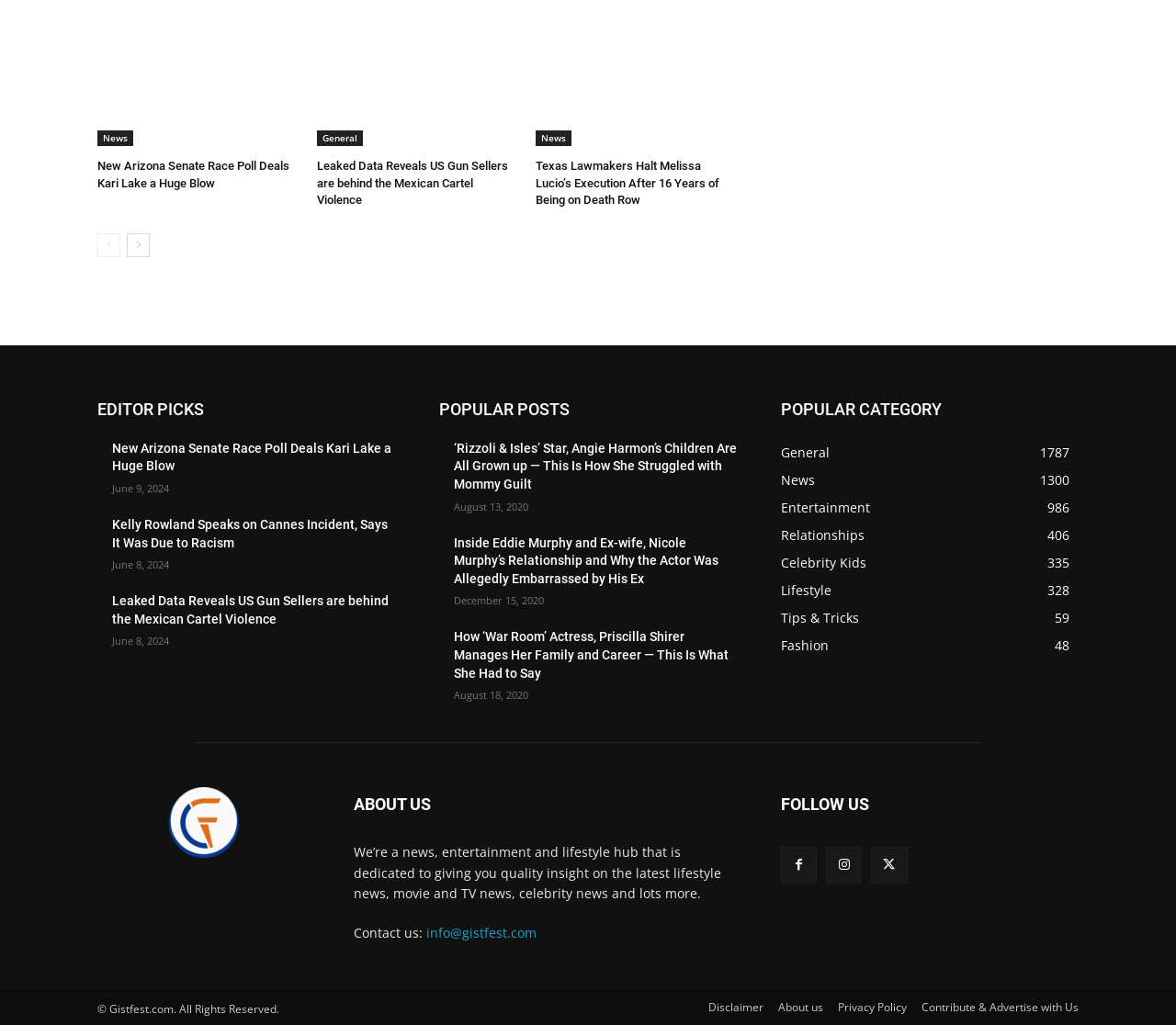What is the name of this news website?
Please use the image to deliver a detailed and complete answer.

I inferred this answer by looking at the 'ABOUT US' section, which mentions 'We’re a news, entertainment and lifestyle hub...' and the footer section that says '© Gistfest.com. All Rights Reserved.'